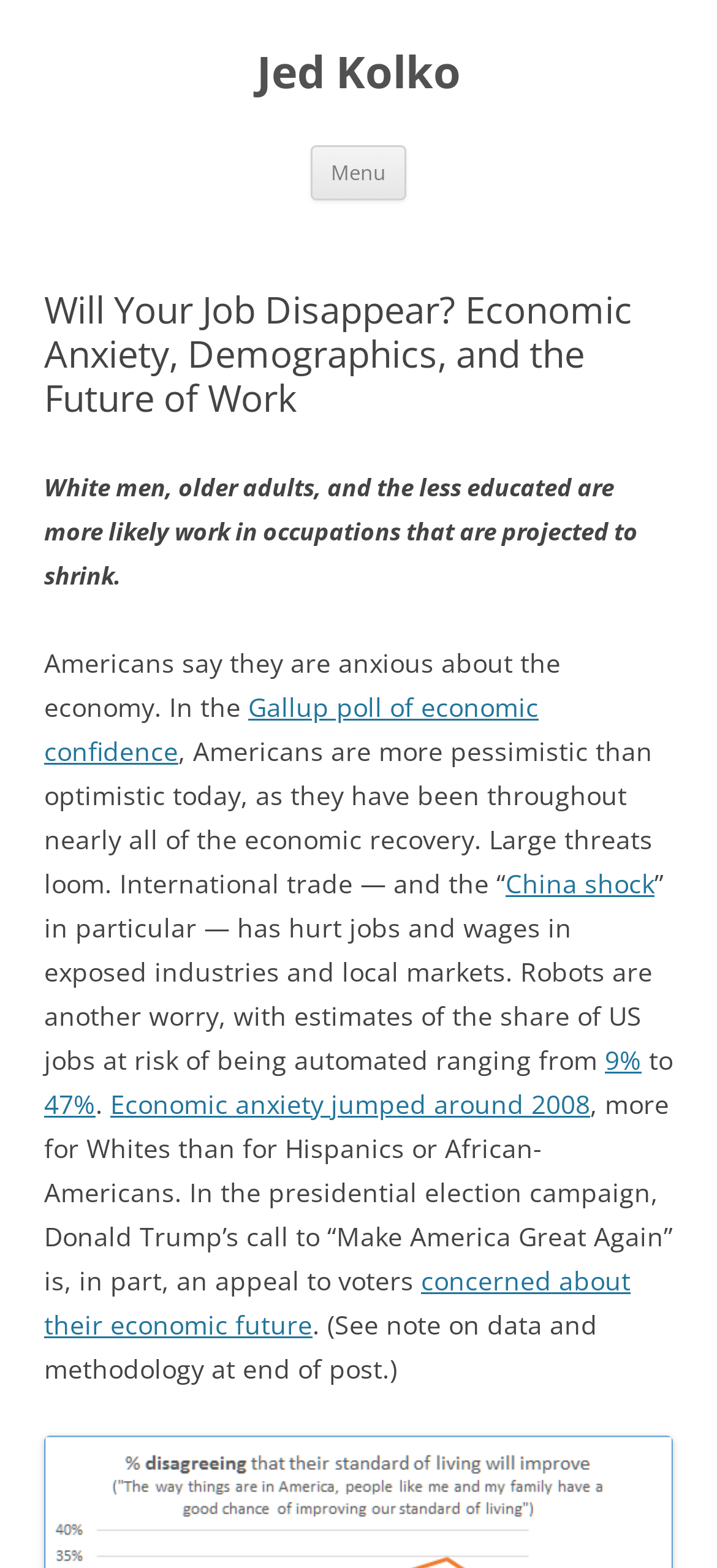Specify the bounding box coordinates of the area to click in order to follow the given instruction: "Learn more about the 'China shock'."

[0.705, 0.552, 0.913, 0.574]